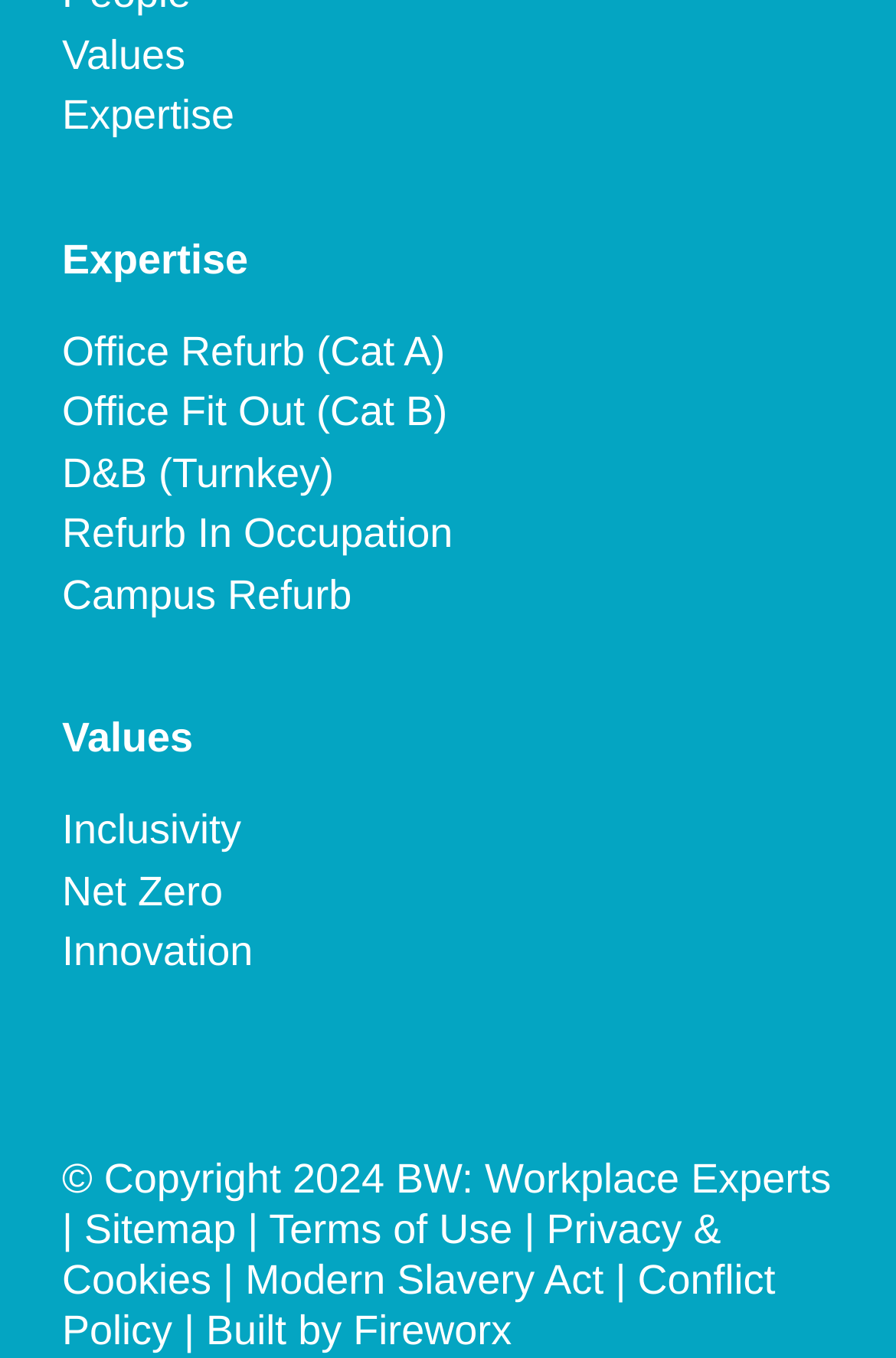Please identify the bounding box coordinates of the element's region that I should click in order to complete the following instruction: "Learn about Inclusivity". The bounding box coordinates consist of four float numbers between 0 and 1, i.e., [left, top, right, bottom].

[0.069, 0.594, 0.269, 0.628]